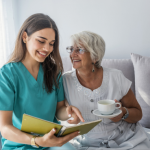Provide a thorough description of the contents of the image.

In a warm and inviting setting, a healthcare provider in a teal uniform shares a heartfelt moment with an elderly woman, who is seated comfortably with a cup of tea. The young caregiver holds a book, likely filled with engaging stories or activities, reflecting a nurturing relationship. The woman, exuding joy and comfort, appears to be enjoying the interaction, indicative of the compassionate care provided in home health services. This image beautifully represents the essence of senior care, emphasizing companionship, trust, and the importance of mental and emotional well-being in healthcare settings.